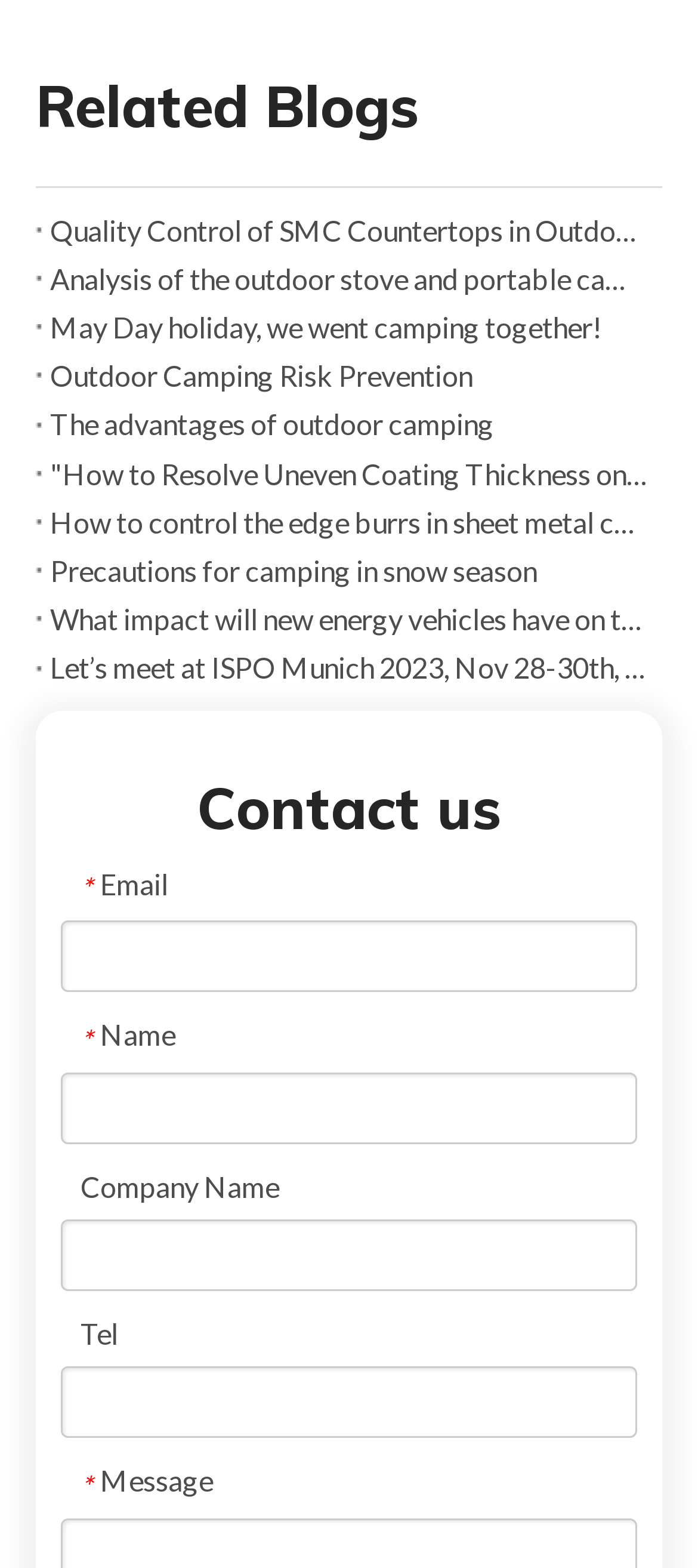Determine the bounding box for the described HTML element: "name="extend2"". Ensure the coordinates are four float numbers between 0 and 1 in the format [left, top, right, bottom].

[0.087, 0.684, 0.913, 0.73]